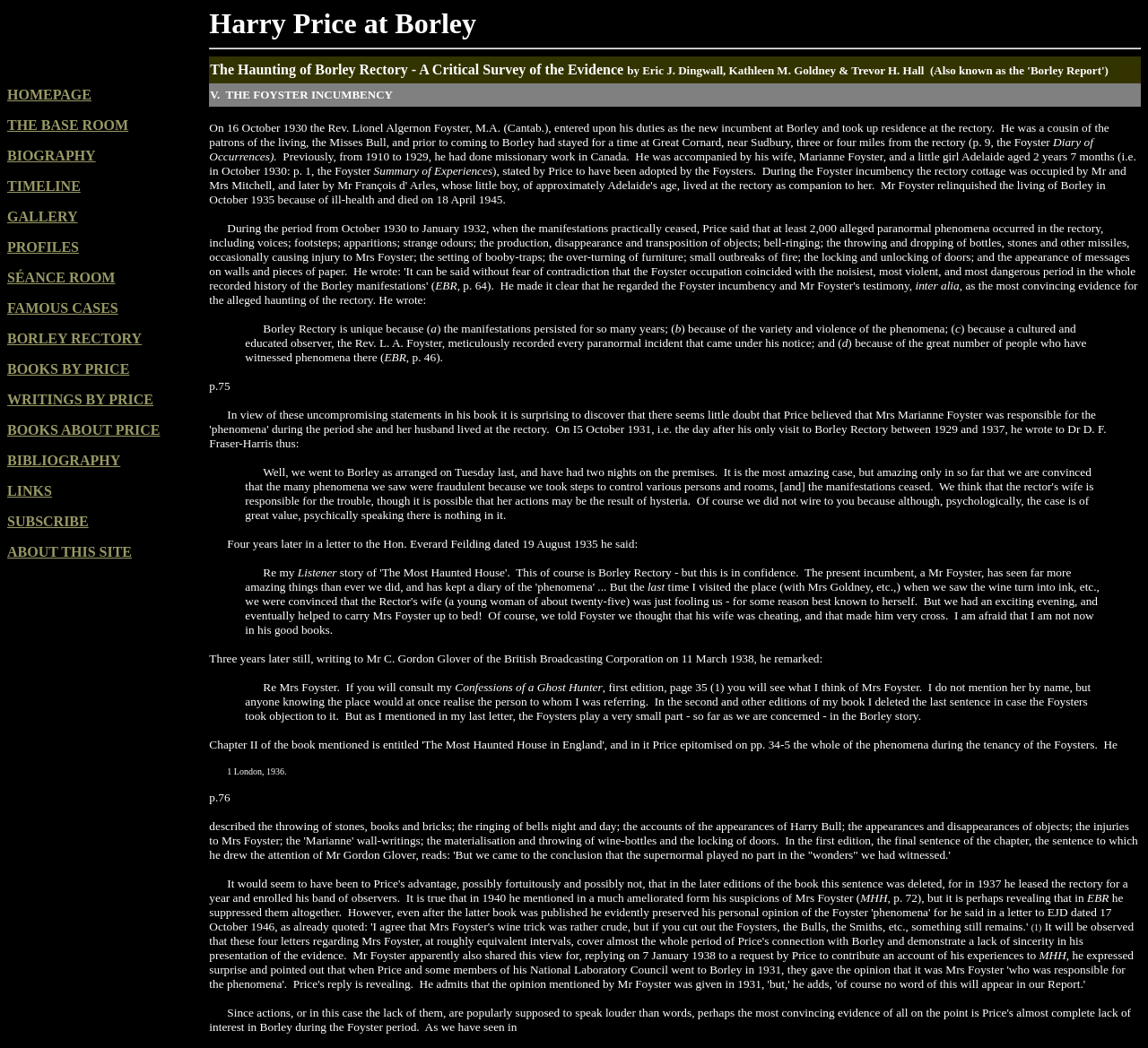Provide a brief response using a word or short phrase to this question:
What is the name of the Rev. who entered upon his duties as the new incumbent at Borley?

Rev. Lionel Algernon Foyster